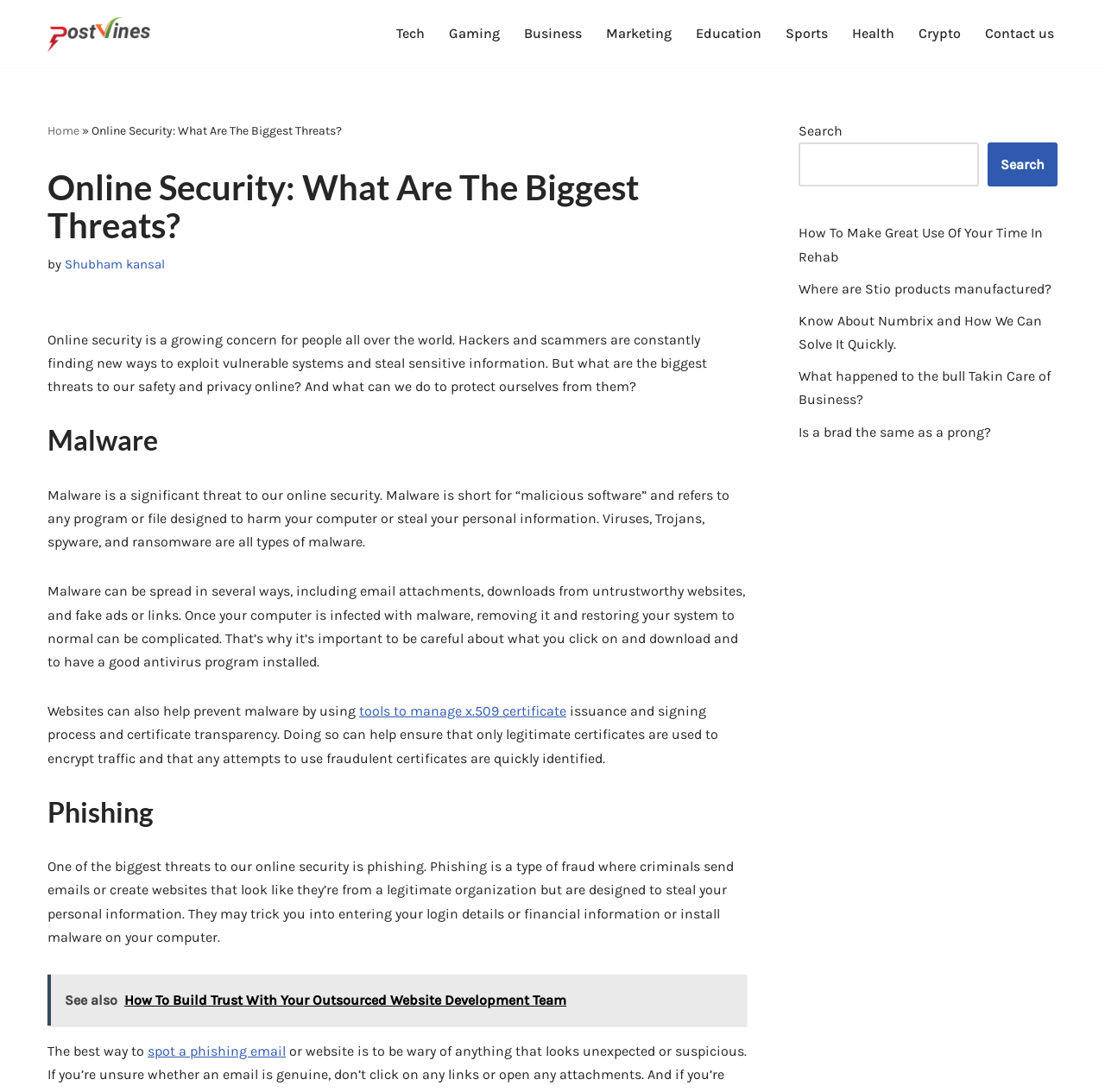Please identify the bounding box coordinates of the clickable area that will allow you to execute the instruction: "Learn about malware".

[0.043, 0.389, 0.676, 0.419]